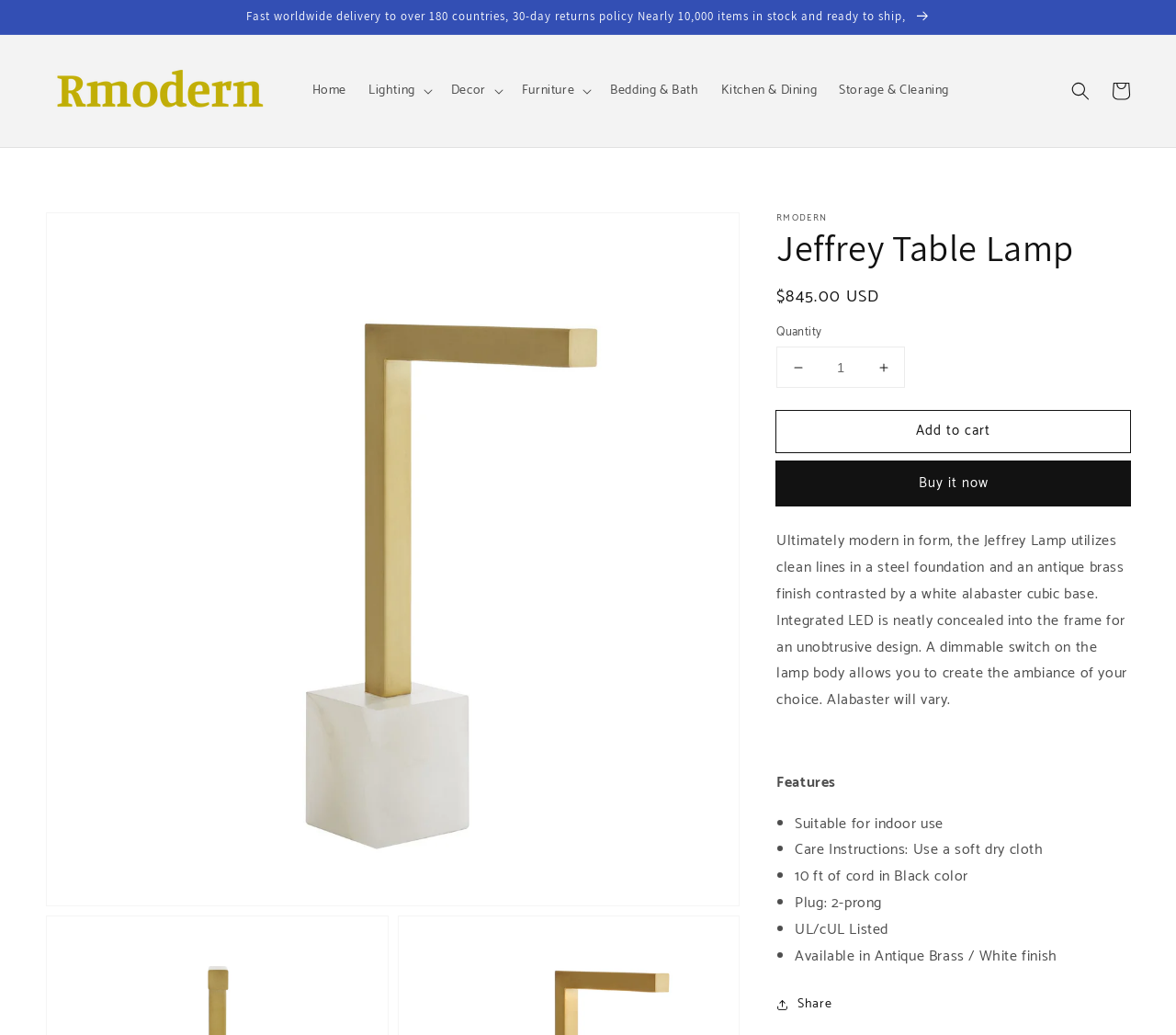Please extract the title of the webpage.

Jeffrey Table Lamp